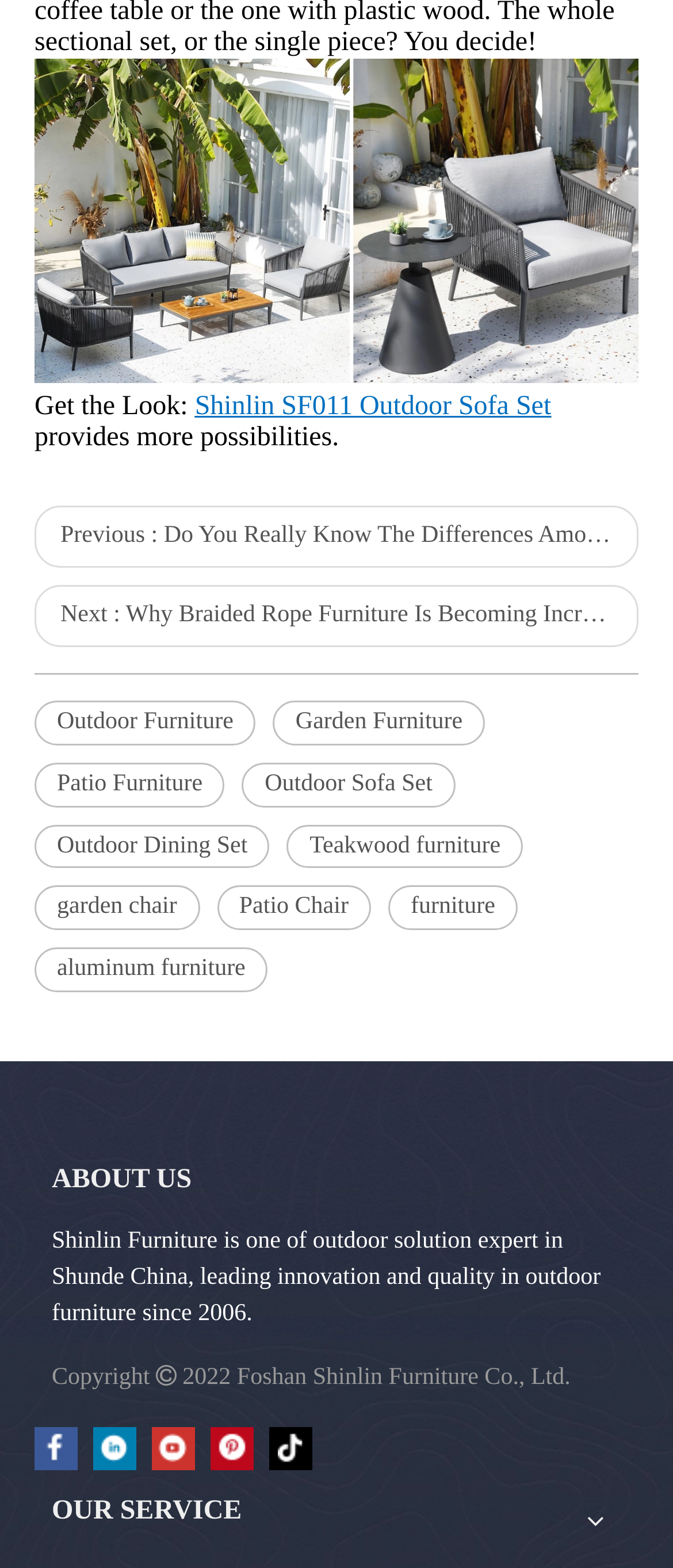Mark the bounding box of the element that matches the following description: "aria-label="Youtube" title="Youtube"".

[0.226, 0.91, 0.29, 0.937]